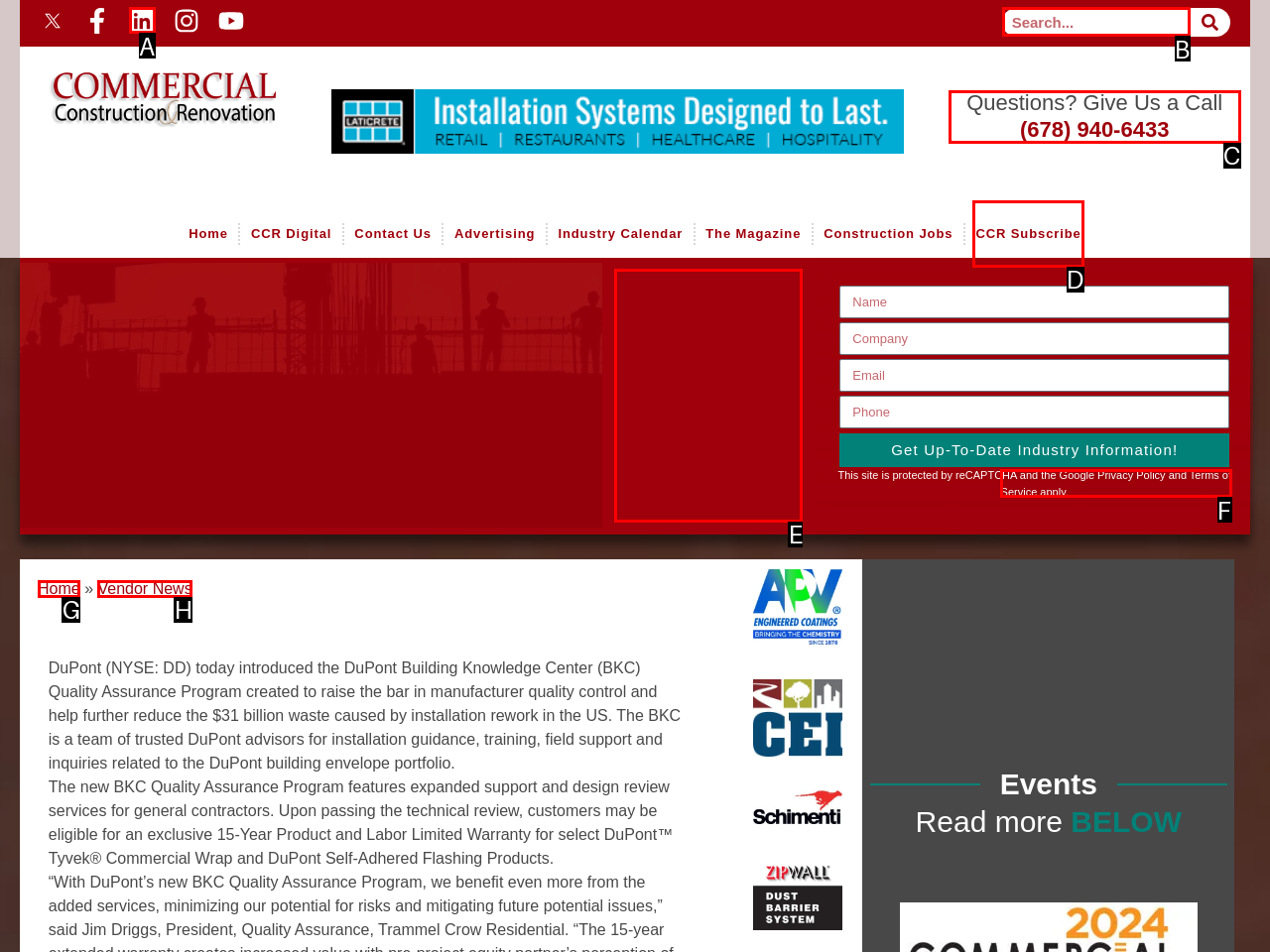Given the task: Read more about DuPont's product, tell me which HTML element to click on.
Answer with the letter of the correct option from the given choices.

E